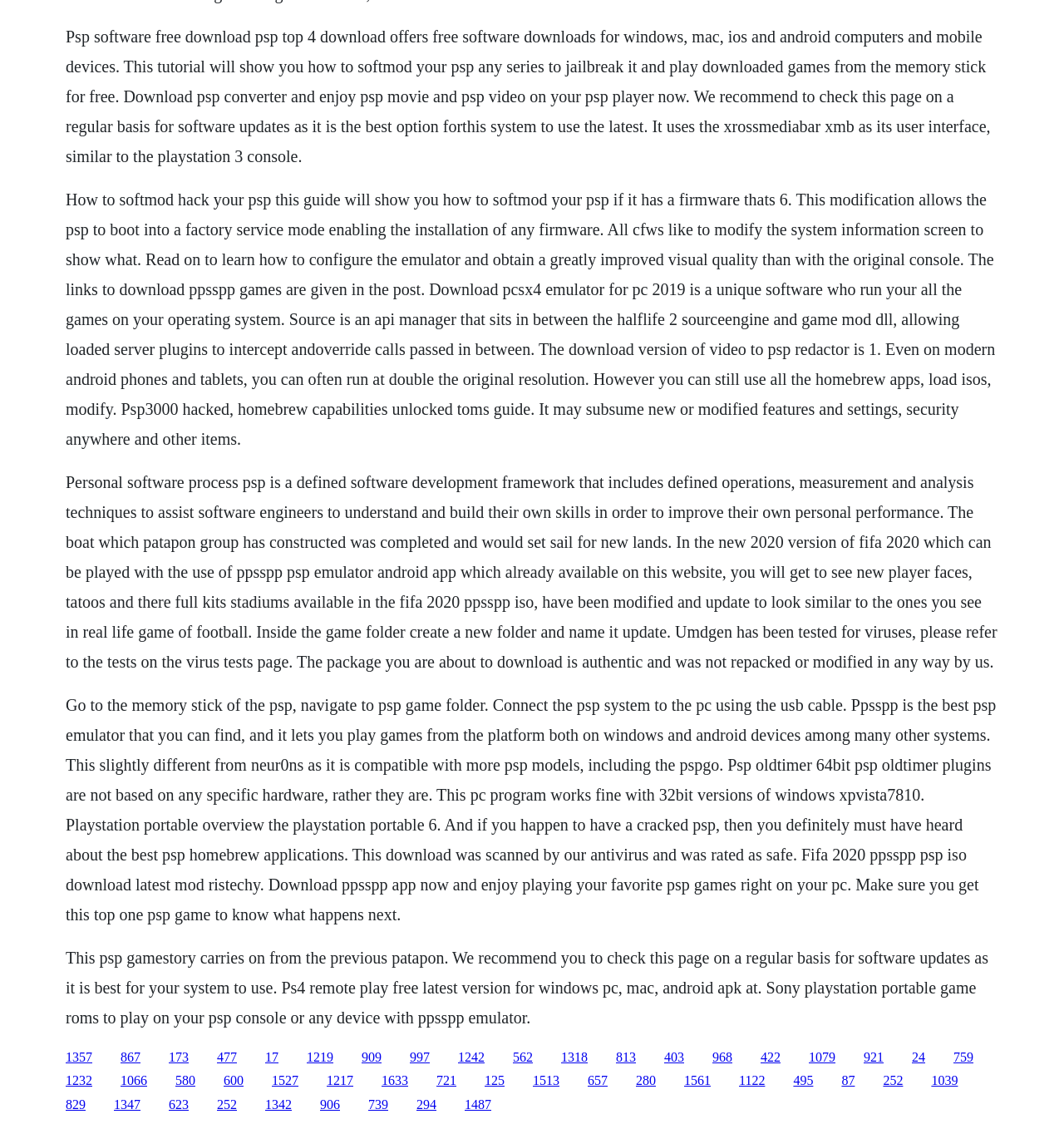Locate the bounding box coordinates of the clickable area needed to fulfill the instruction: "Read about personal software process".

[0.062, 0.421, 0.937, 0.597]